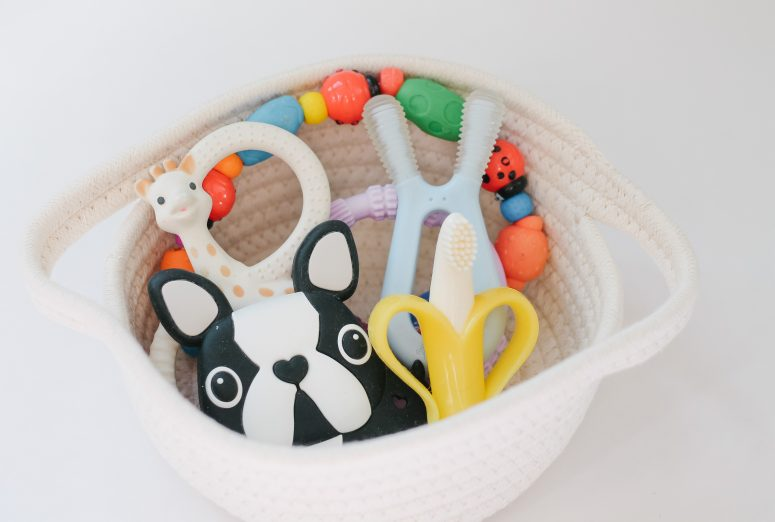Please answer the following question using a single word or phrase: 
How many teething items are there in total?

Five